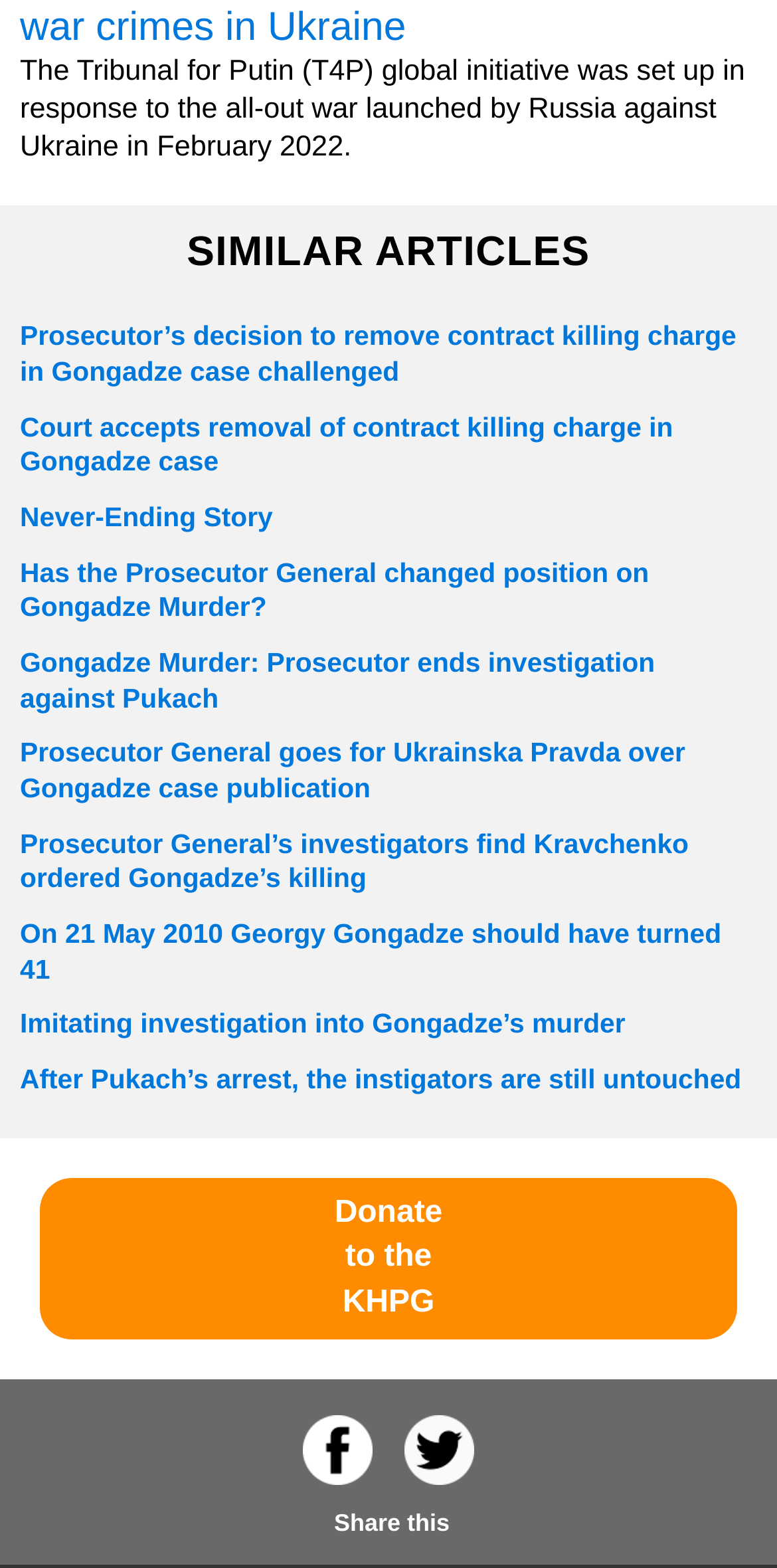What is the purpose of the 'Donate to the KHPG' link?
Please provide an in-depth and detailed response to the question.

The link 'Donate to the KHPG' is likely for users to make a donation to the Kharkiv Human Rights Protection Group (KHPG), which is an organization related to the webpage's content.